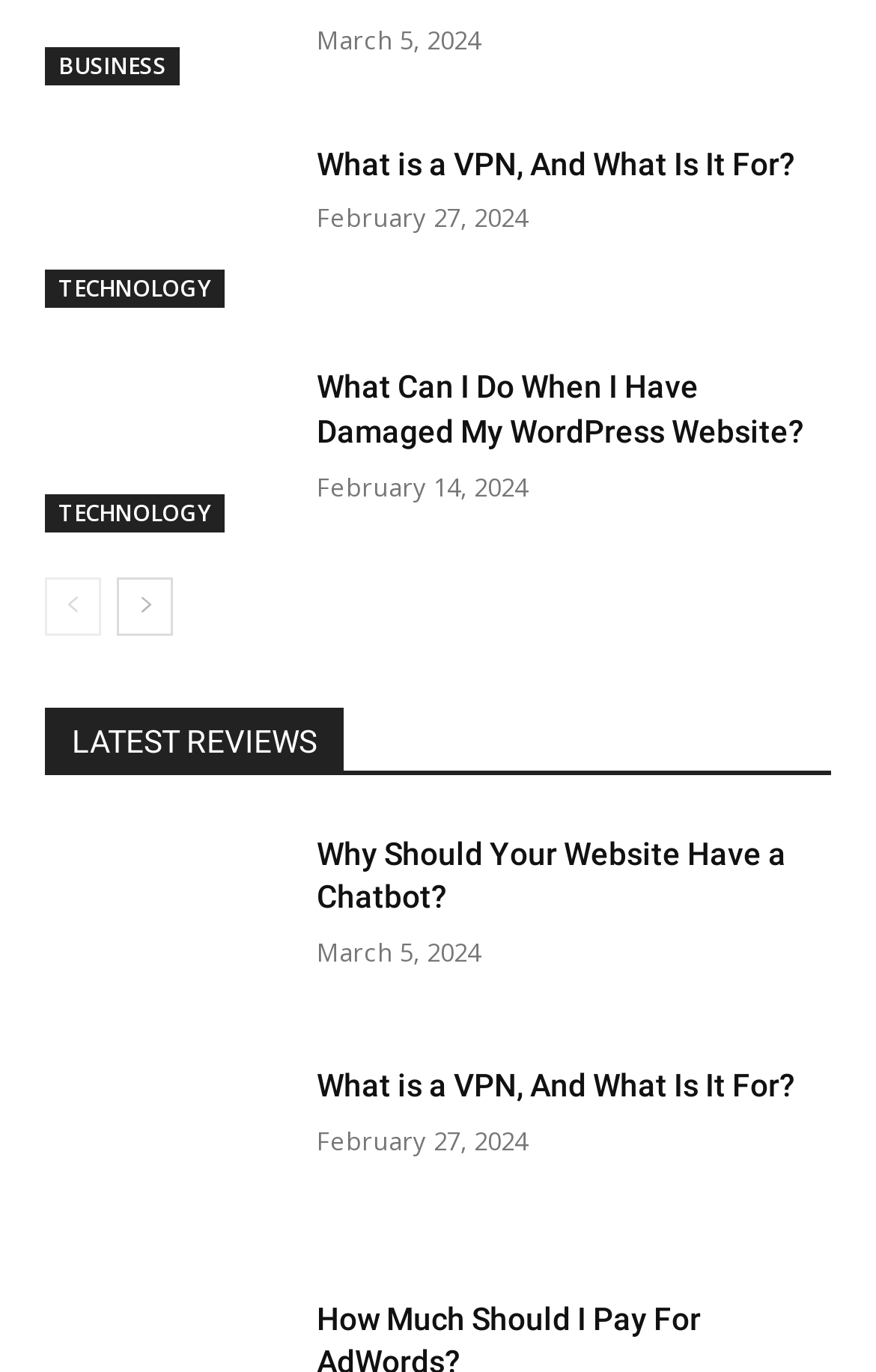Pinpoint the bounding box coordinates of the area that should be clicked to complete the following instruction: "Click on BUSINESS". The coordinates must be given as four float numbers between 0 and 1, i.e., [left, top, right, bottom].

[0.051, 0.034, 0.205, 0.062]